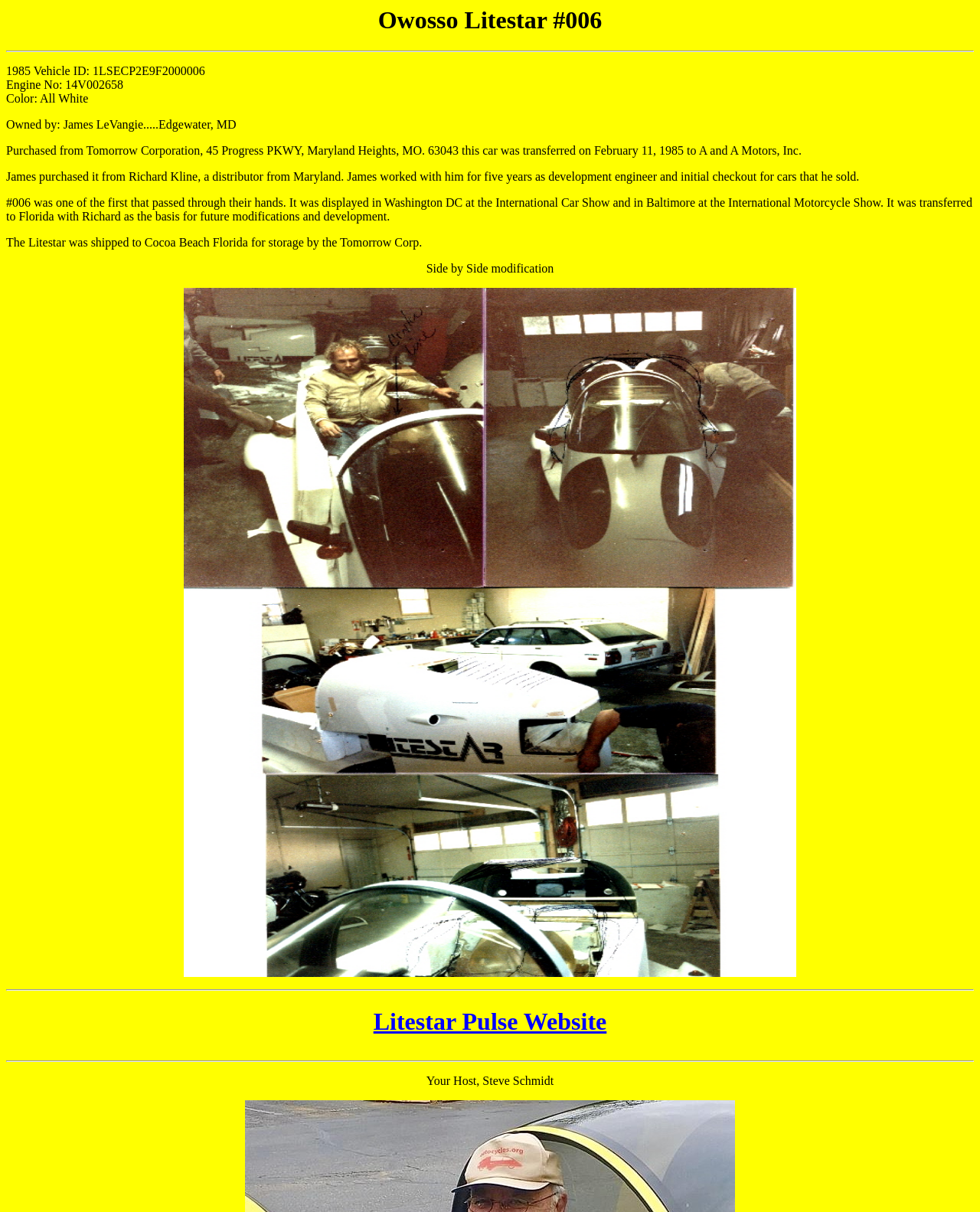Predict the bounding box for the UI component with the following description: "Litestar Pulse Website".

[0.381, 0.831, 0.619, 0.854]